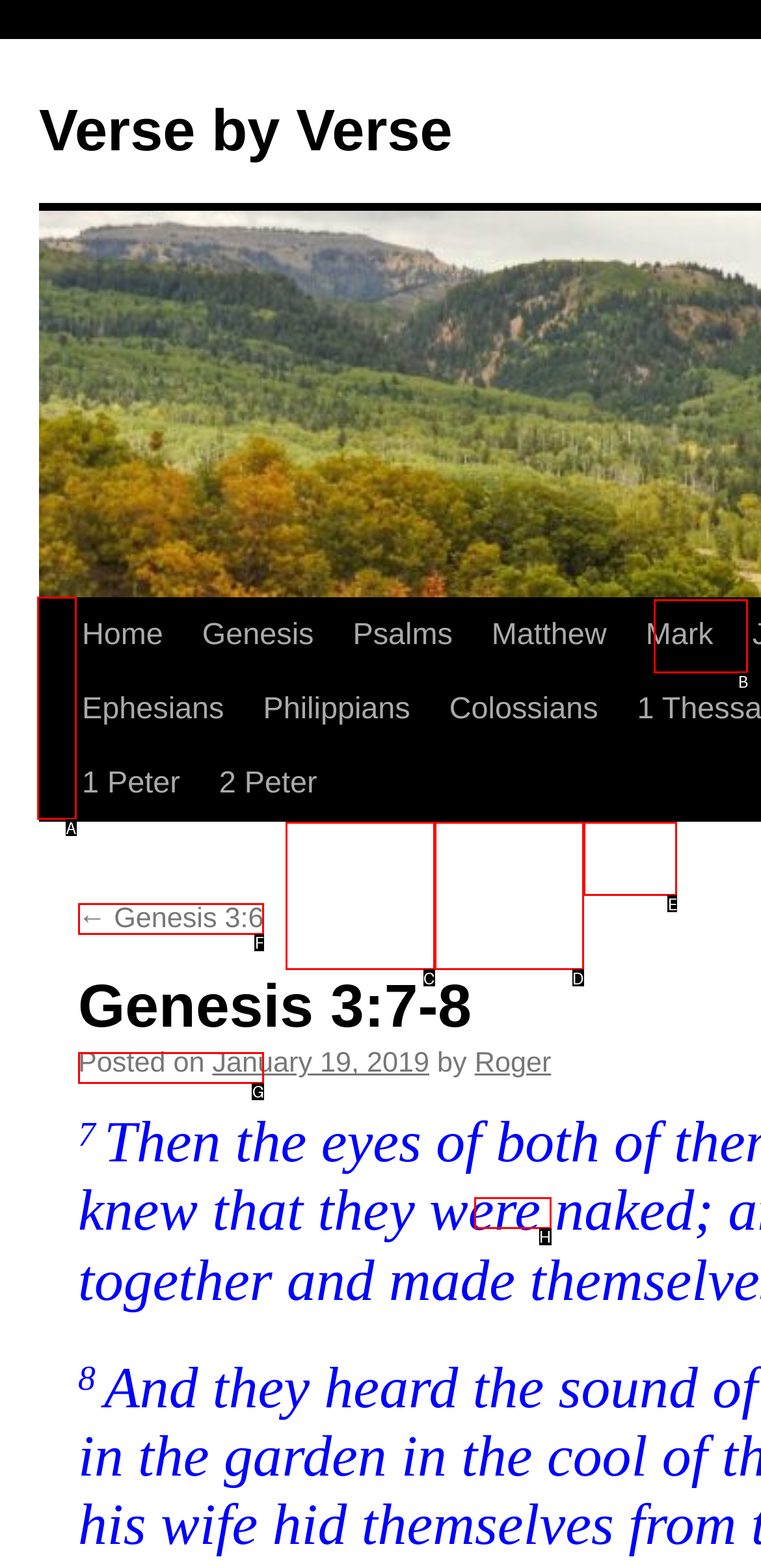From the given options, tell me which letter should be clicked to complete this task: Go to the next slide
Answer with the letter only.

None